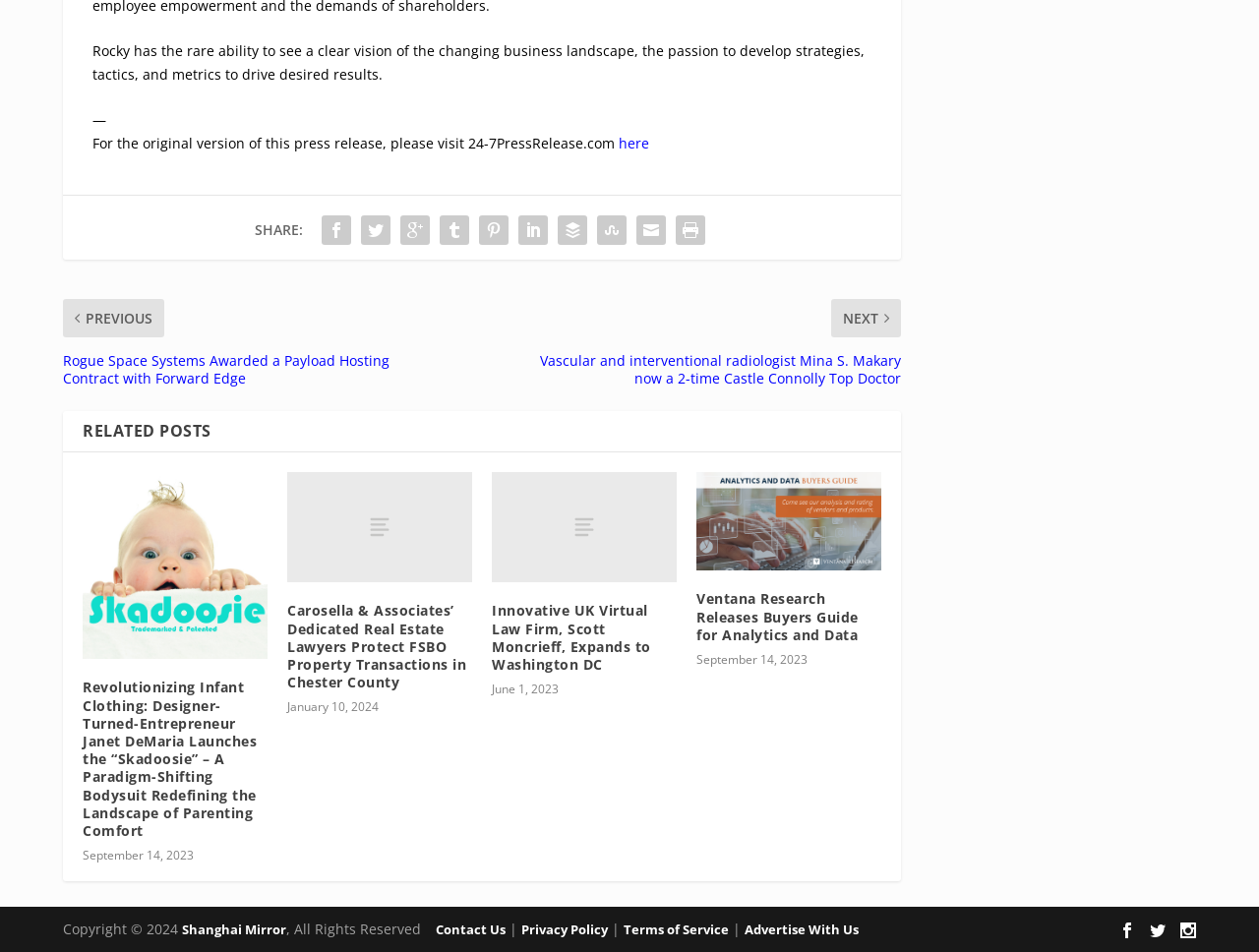What is the title of the first related post?
Using the image, respond with a single word or phrase.

Revolutionizing Infant Clothing